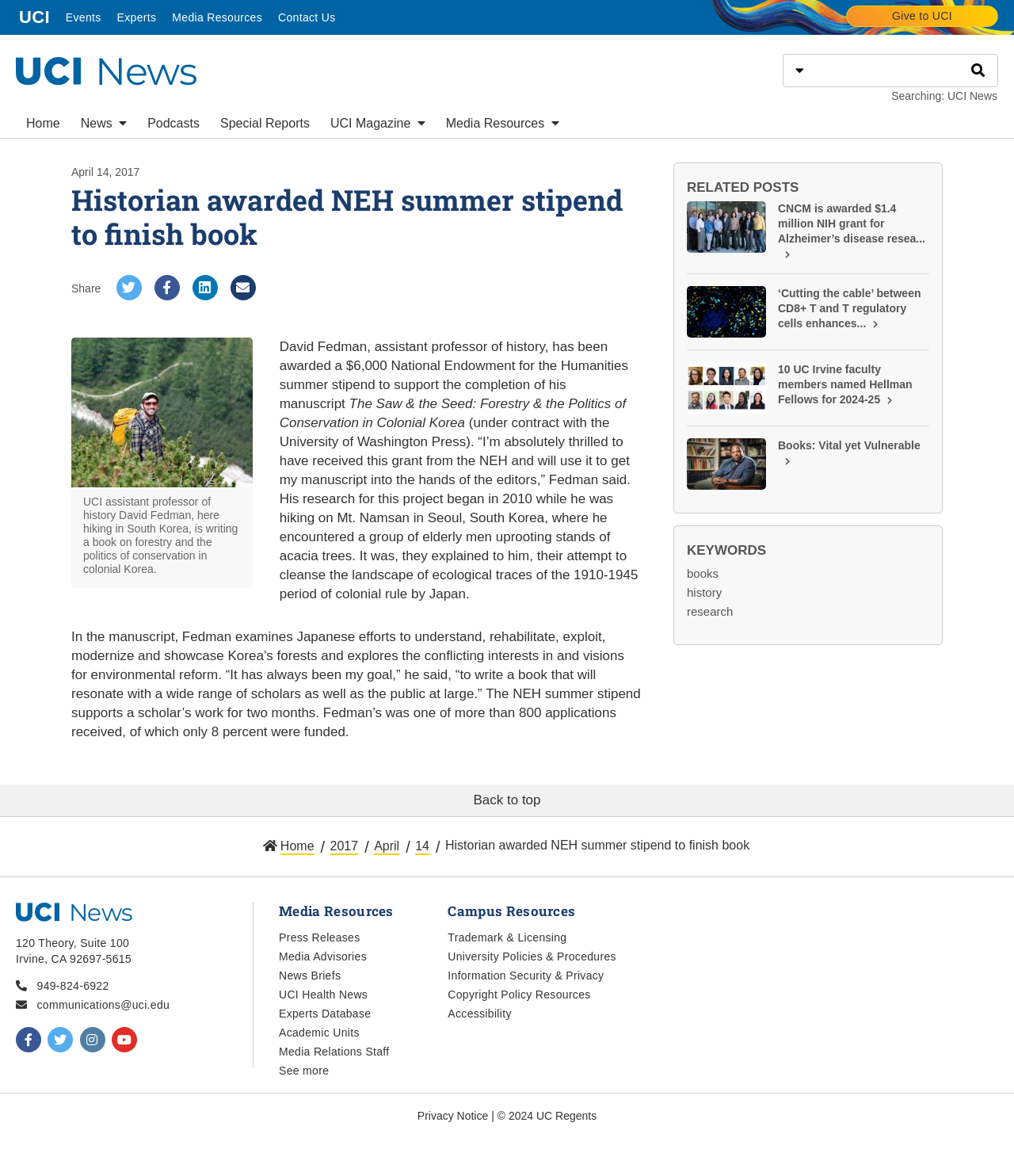Show the bounding box coordinates of the element that should be clicked to complete the task: "Contact Us".

[0.271, 0.0, 0.334, 0.03]